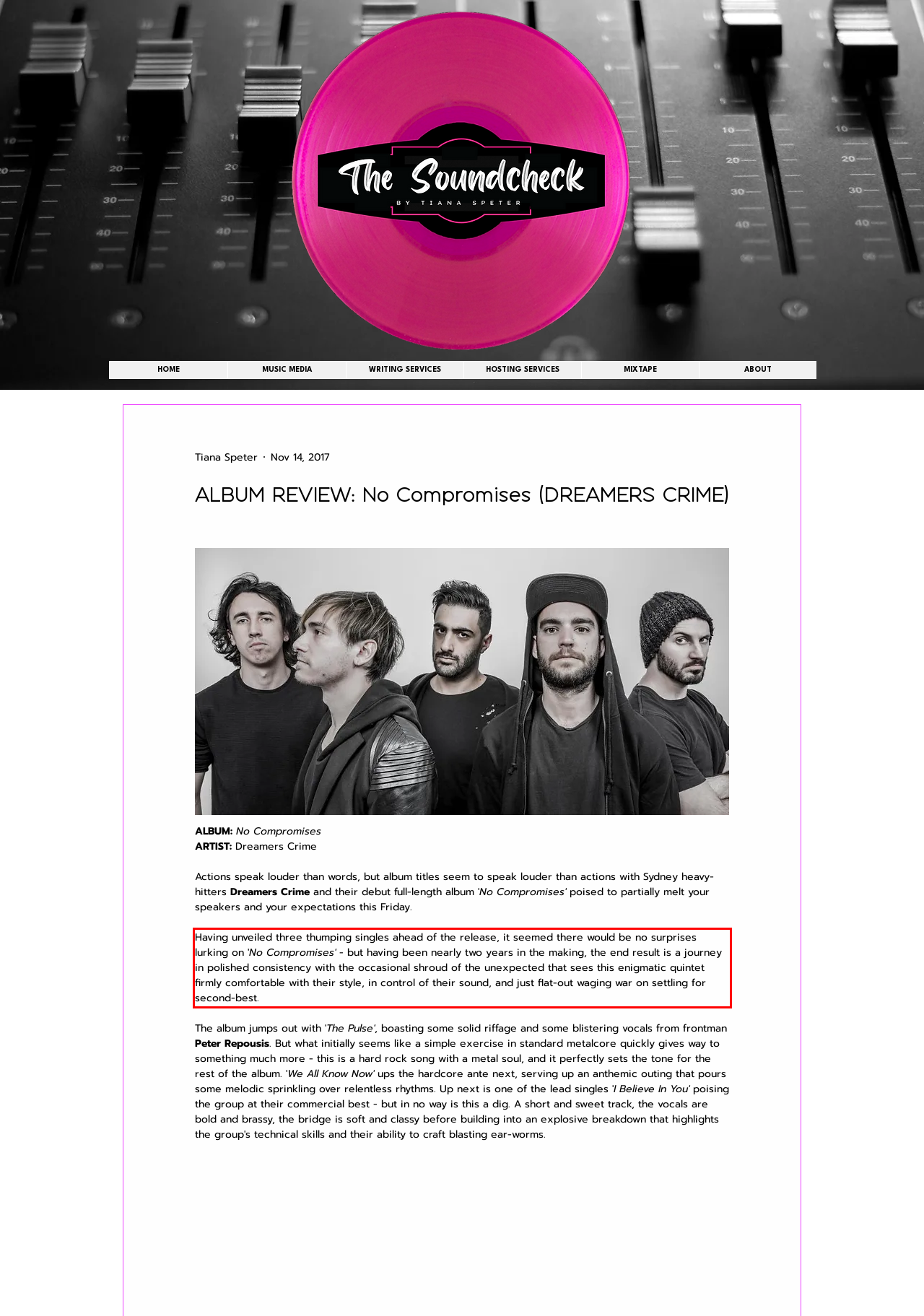Given the screenshot of a webpage, identify the red rectangle bounding box and recognize the text content inside it, generating the extracted text.

Having unveiled three thumping singles ahead of the release, it seemed there would be no surprises lurking on 'No Compromises' - but having been nearly two years in the making, the end result is a journey in polished consistency with the occasional shroud of the unexpected that sees this enigmatic quintet firmly comfortable with their style, in control of their sound, and just flat-out waging war on settling for second-best.